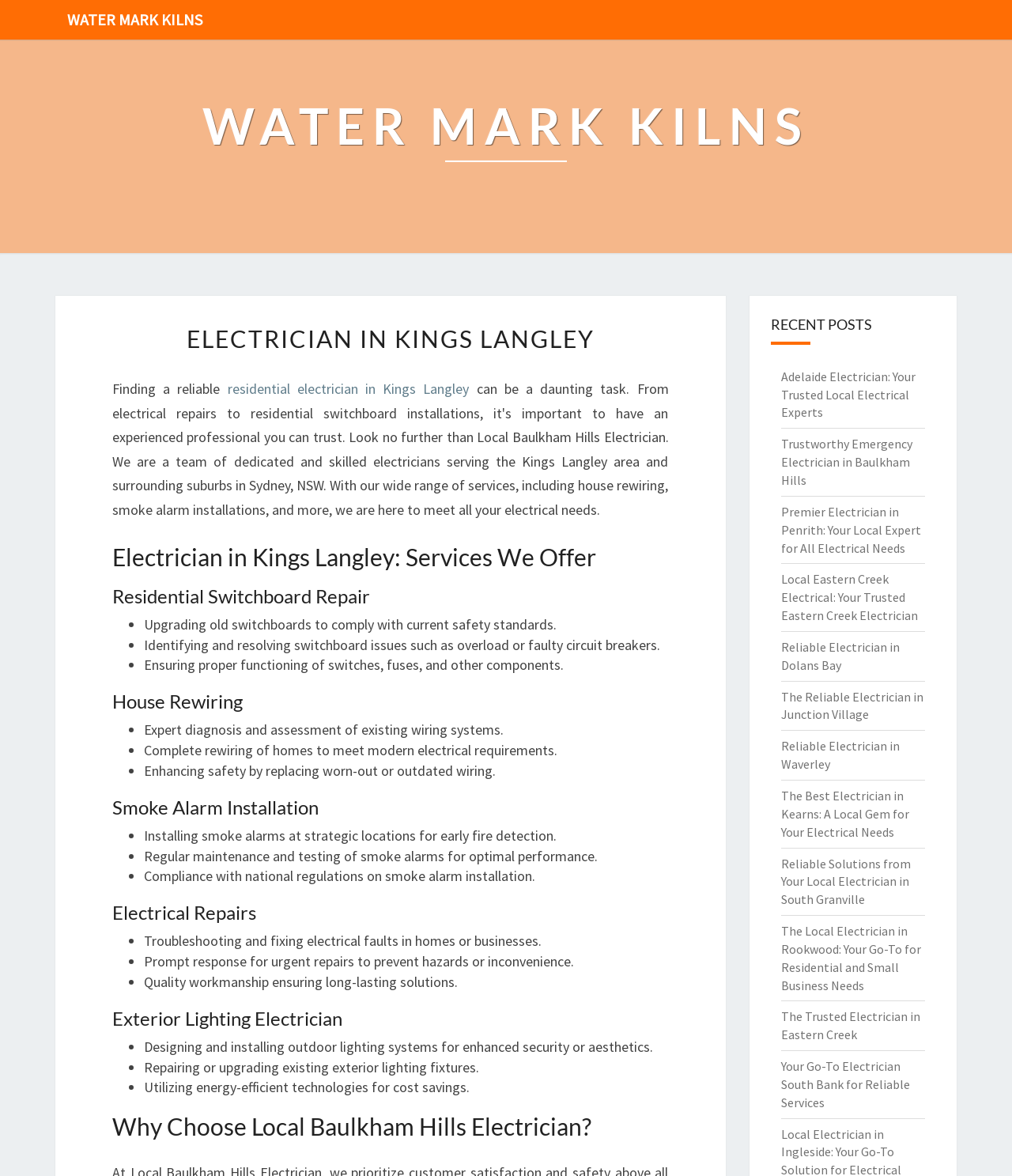Answer the question below using just one word or a short phrase: 
What is the benefit of upgrading old switchboards?

Compliance with current safety standards